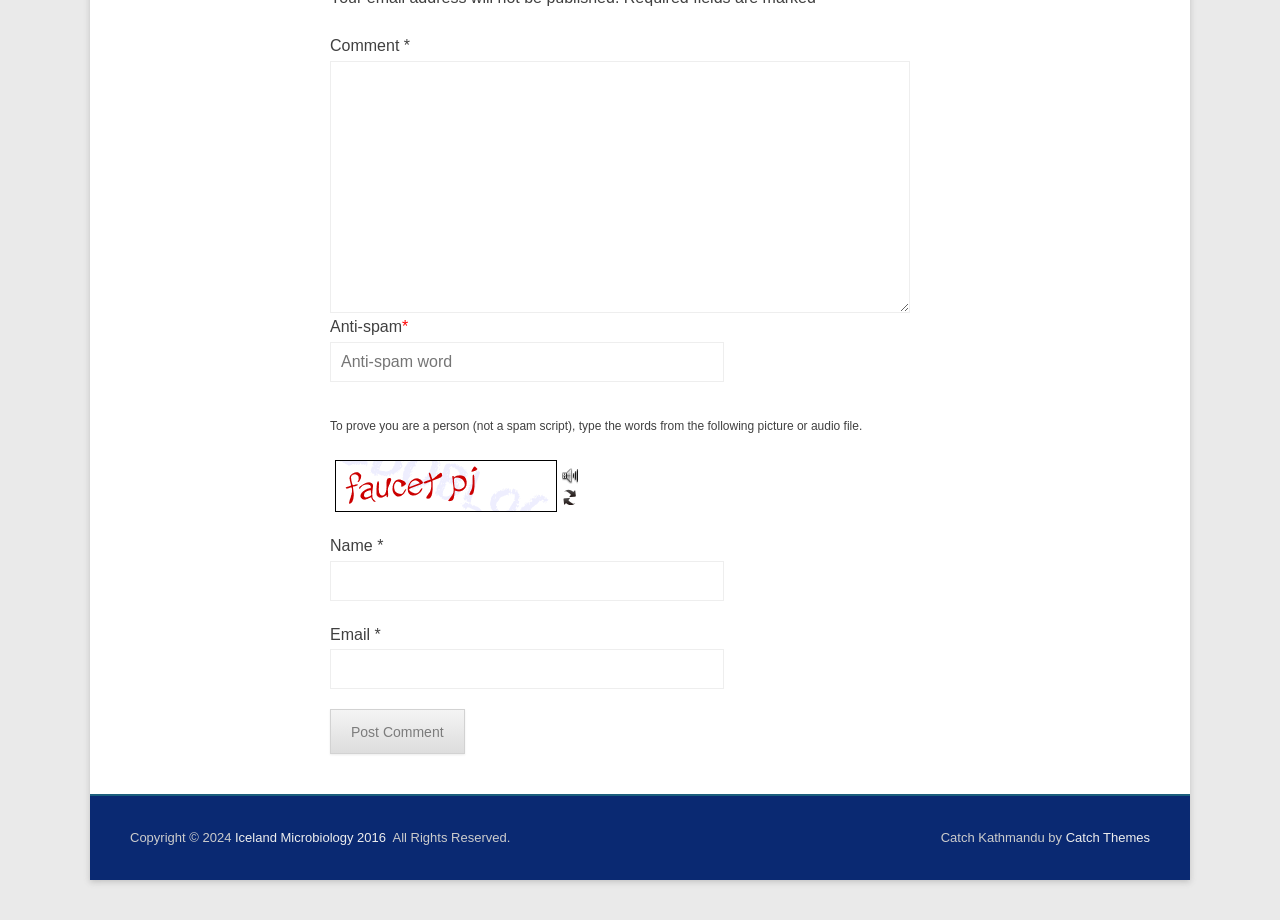Please specify the bounding box coordinates of the clickable section necessary to execute the following command: "Post a comment".

[0.258, 0.771, 0.363, 0.82]